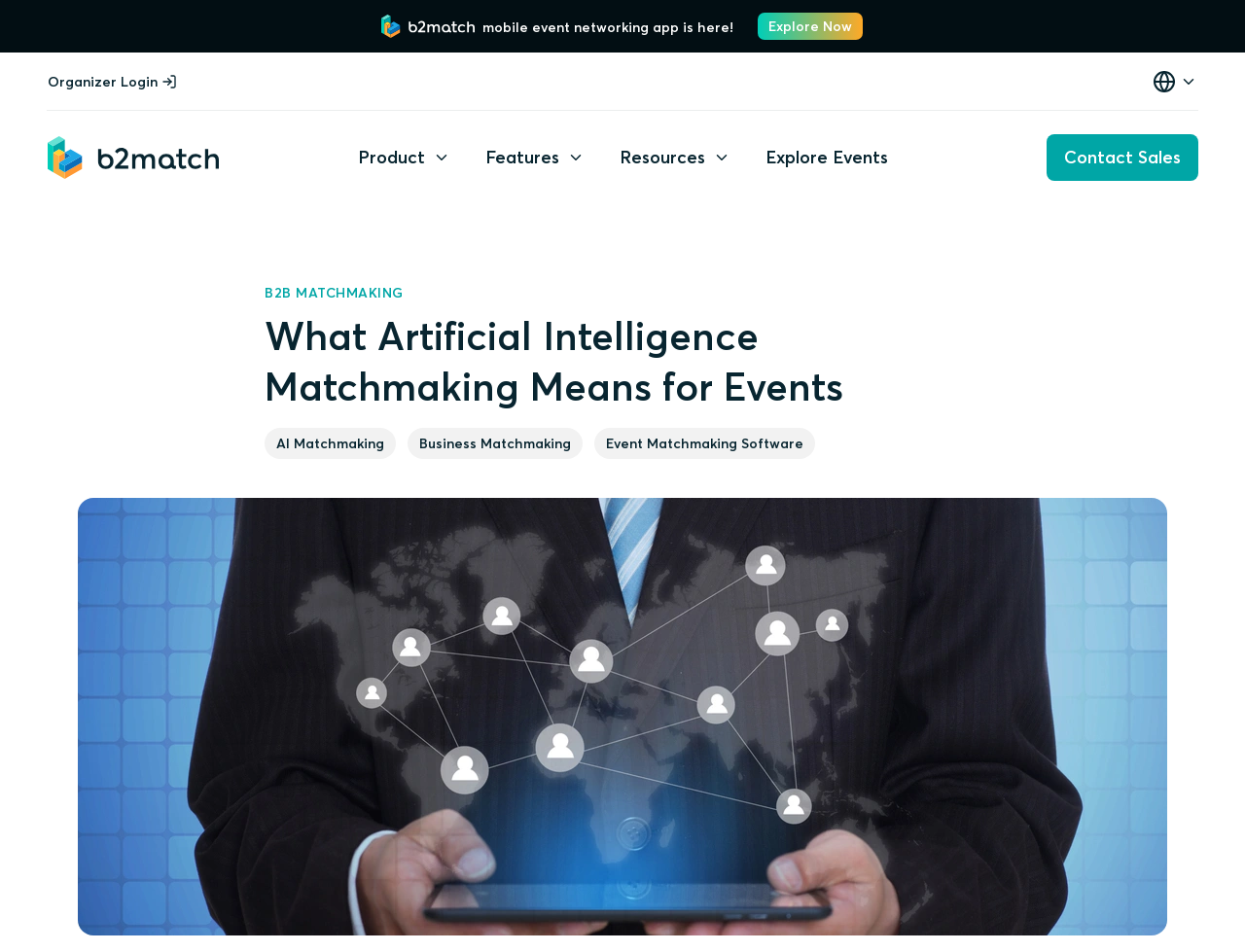What type of events is the app focused on? Analyze the screenshot and reply with just one word or a short phrase.

B2B events